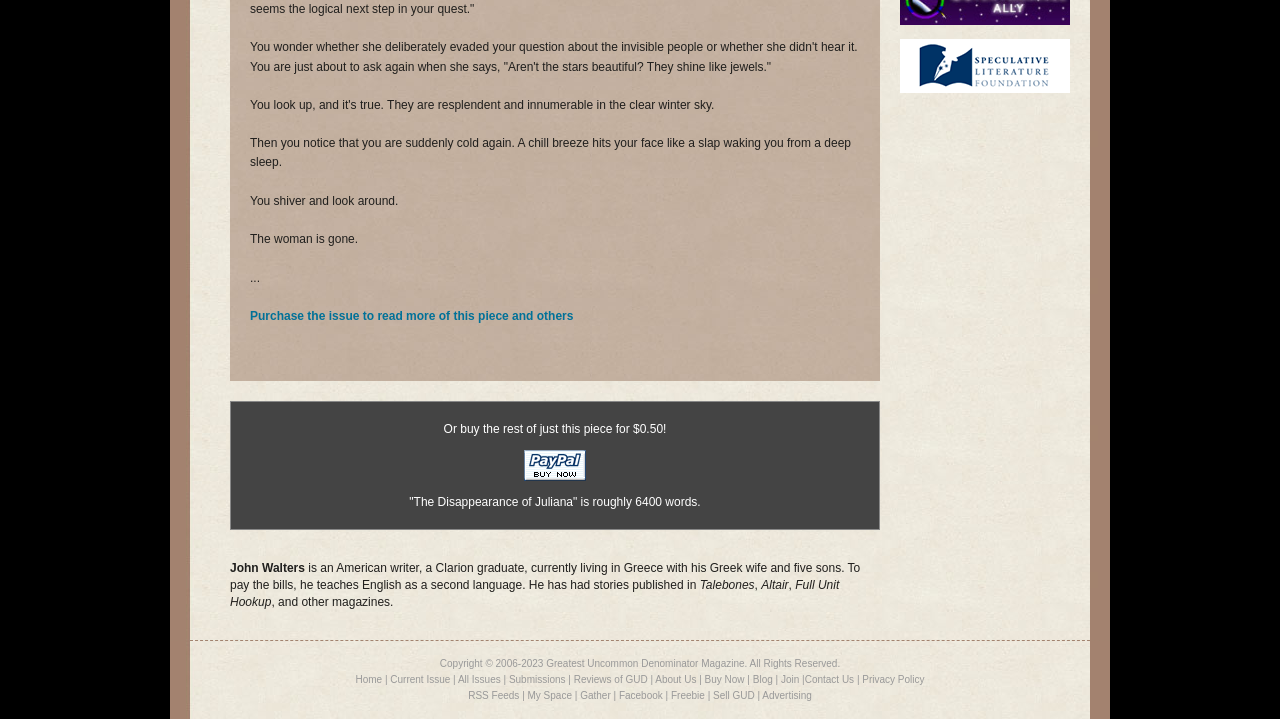For the given element description parent_node: LATEST NEWS, determine the bounding box coordinates of the UI element. The coordinates should follow the format (top-left x, top-left y, bottom-right x, bottom-right y) and be within the range of 0 to 1.

[0.703, 0.02, 0.836, 0.039]